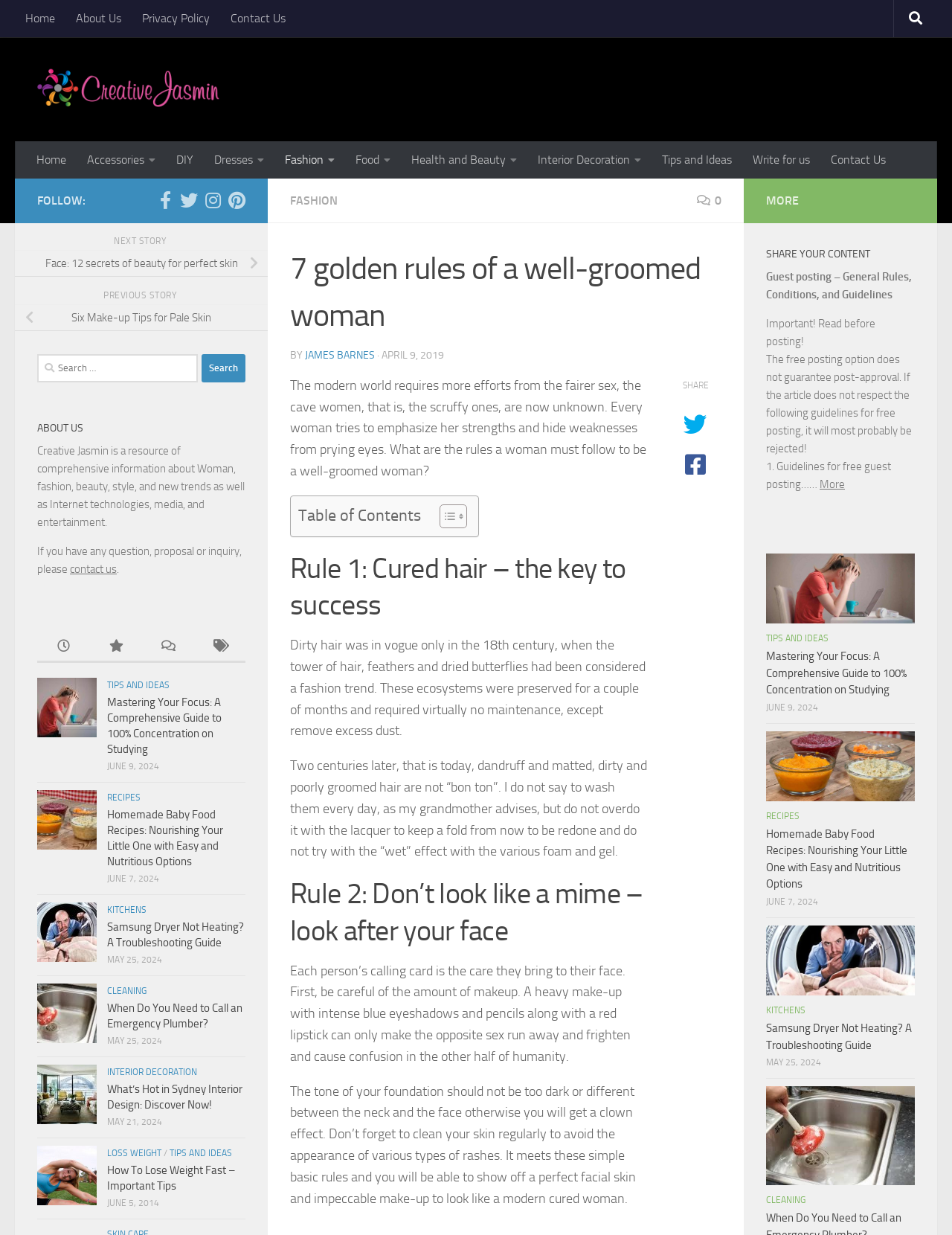Please provide a one-word or phrase answer to the question: 
What is the purpose of the 'Search for:' box?

to search the website